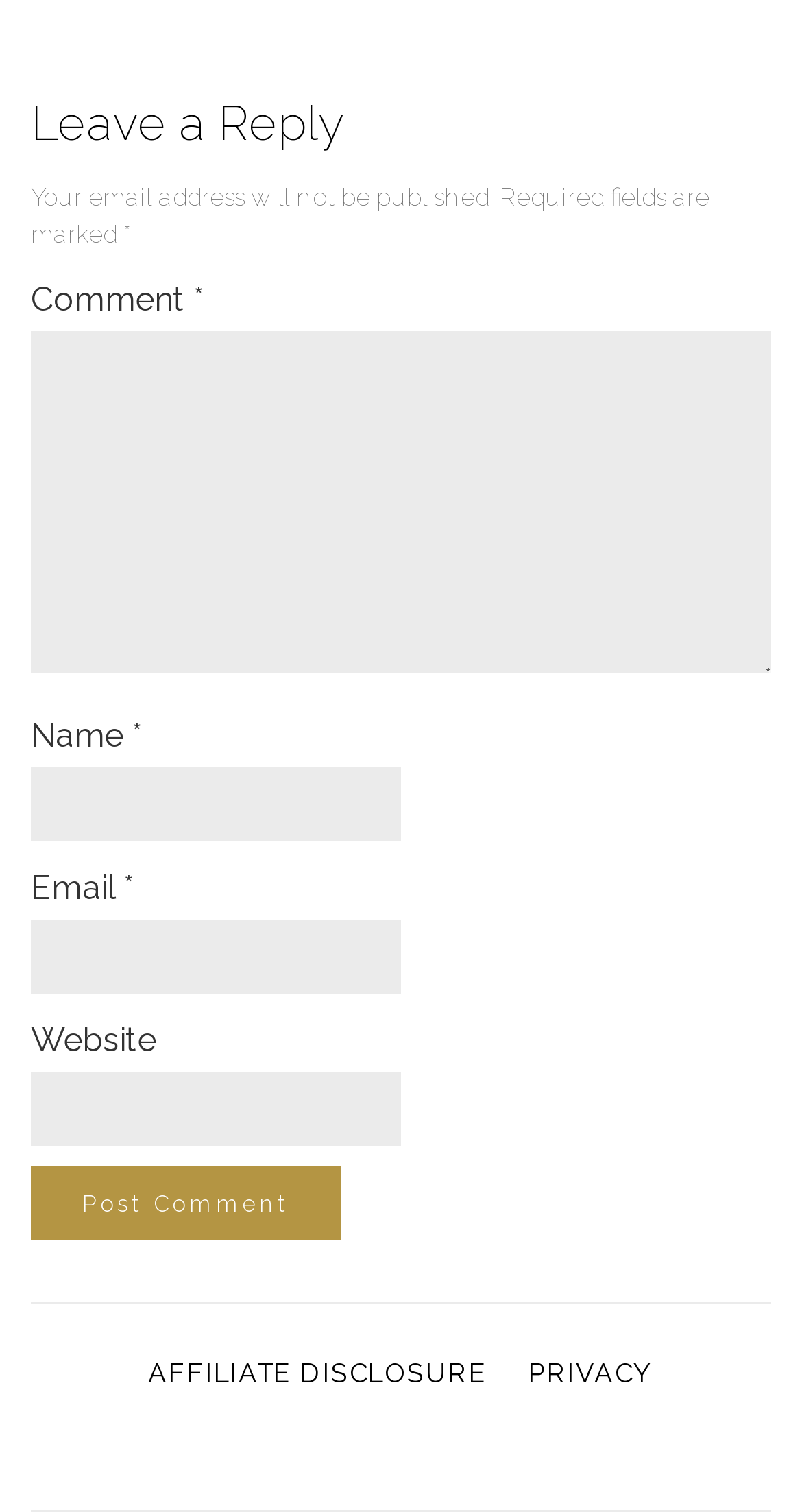Extract the bounding box of the UI element described as: "parent_node: Name * name="author"".

[0.038, 0.508, 0.5, 0.557]